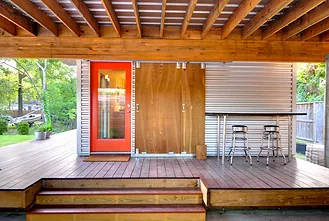Based on the image, provide a detailed and complete answer to the question: 
What is the purpose of the small bar area?

The small bar area with two sleek metal stools invites casual gatherings and relaxation, providing a tranquil setting for outdoor living.